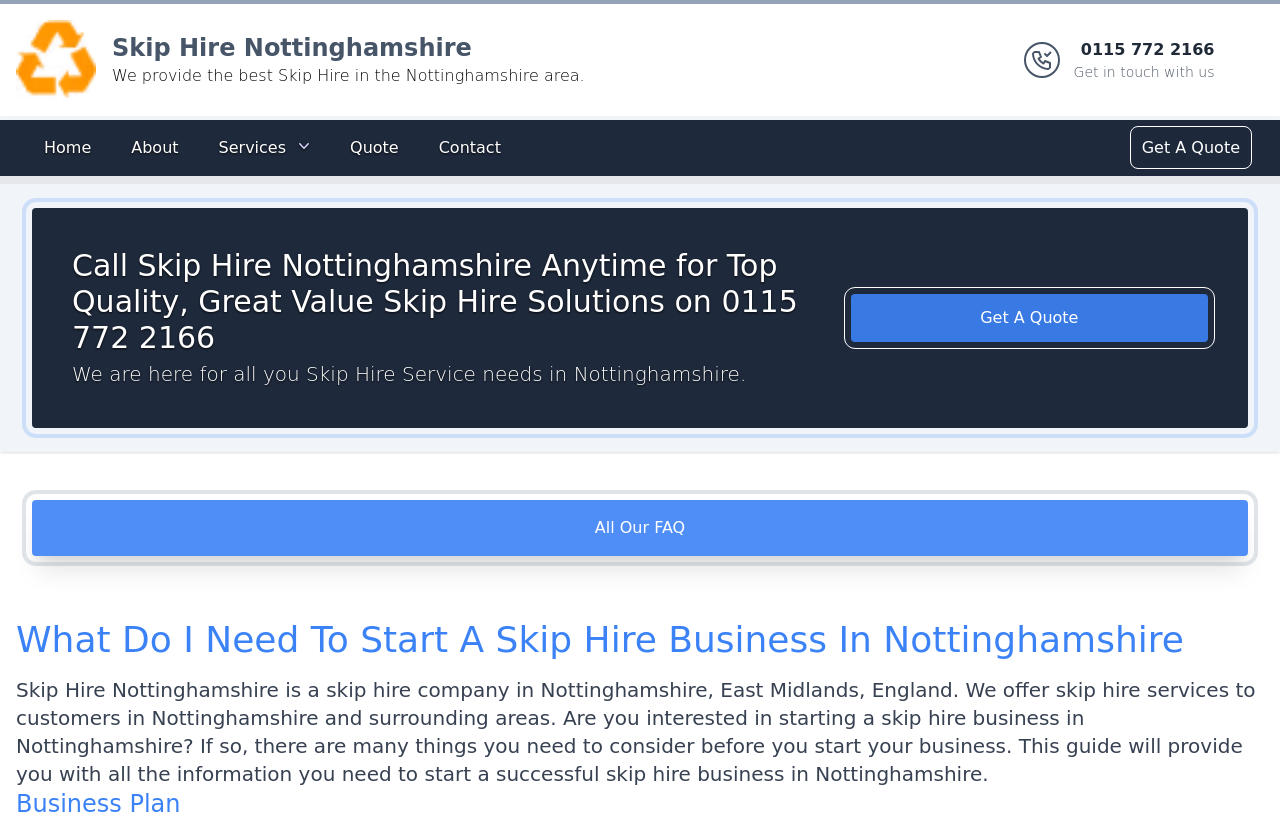Given the element description Home, specify the bounding box coordinates of the corresponding UI element in the format (top-left x, top-left y, bottom-right x, bottom-right y). All values must be between 0 and 1.

[0.025, 0.153, 0.081, 0.201]